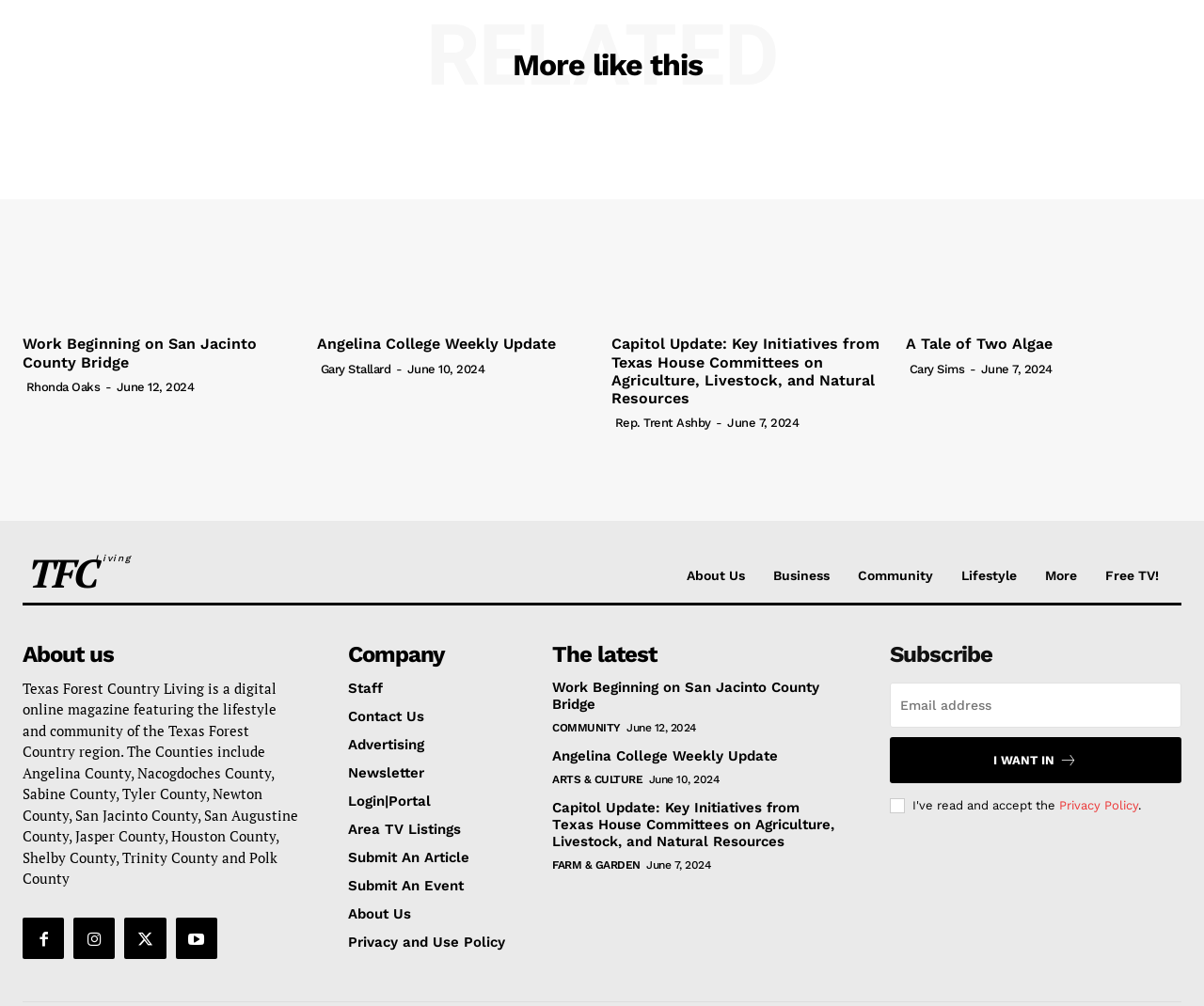What is the date of the 'Work Beginning on San Jacinto County Bridge' article?
Based on the image, give a concise answer in the form of a single word or short phrase.

June 12, 2024